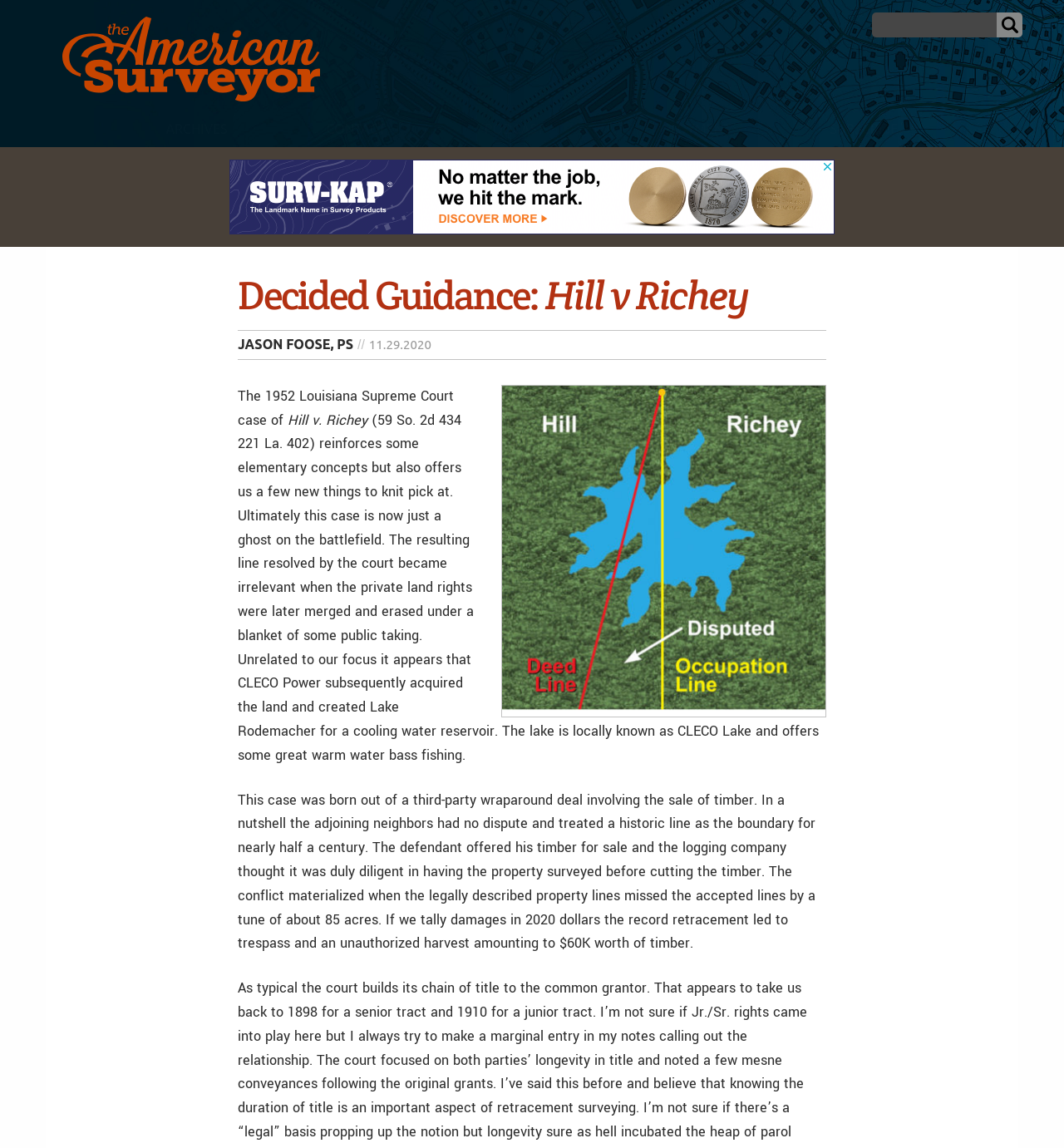What is the estimated value of the unauthorized harvest in 2020 dollars?
Please provide a single word or phrase as the answer based on the screenshot.

$60K